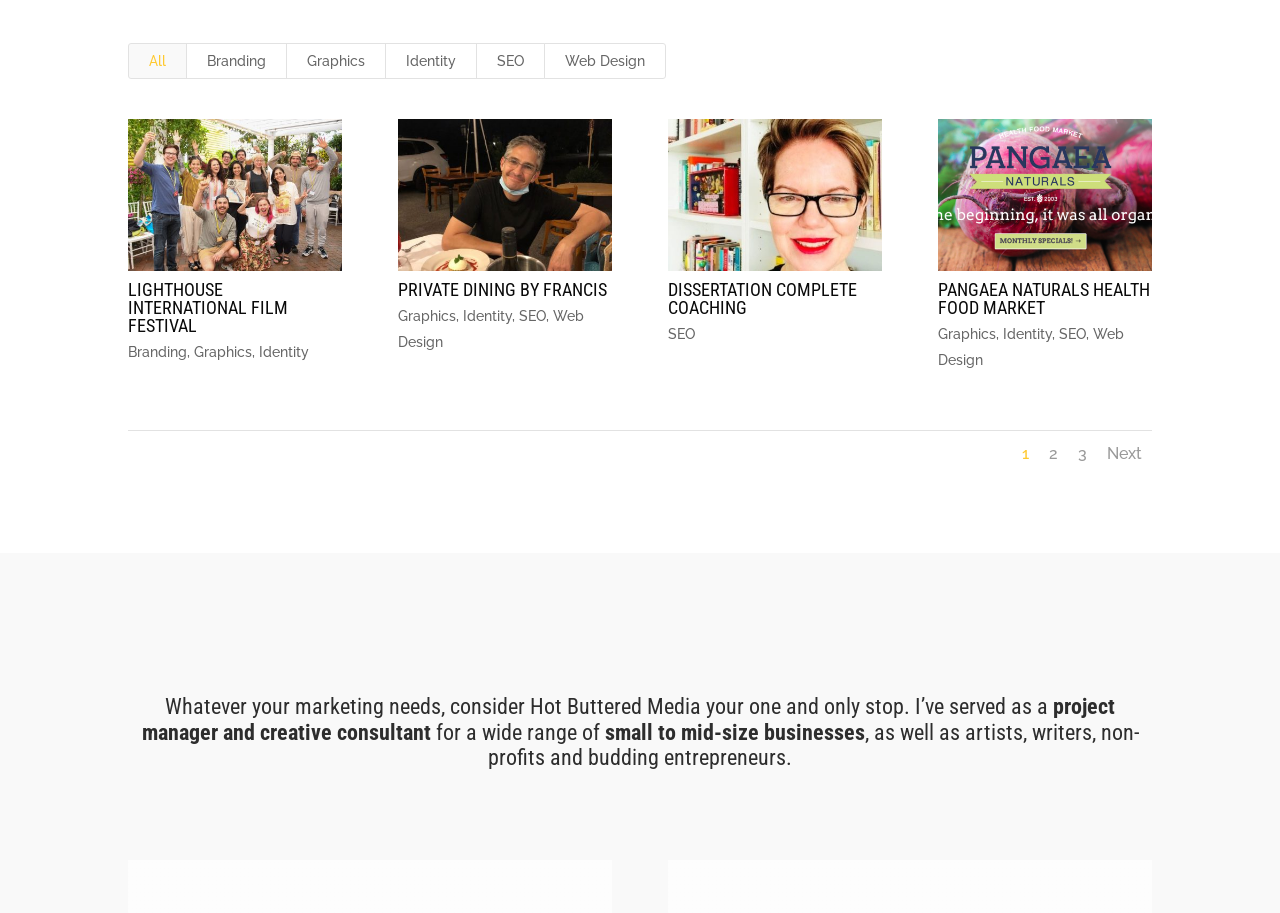Identify the bounding box coordinates of the clickable region to carry out the given instruction: "Check 'Branding' link".

[0.145, 0.047, 0.224, 0.086]